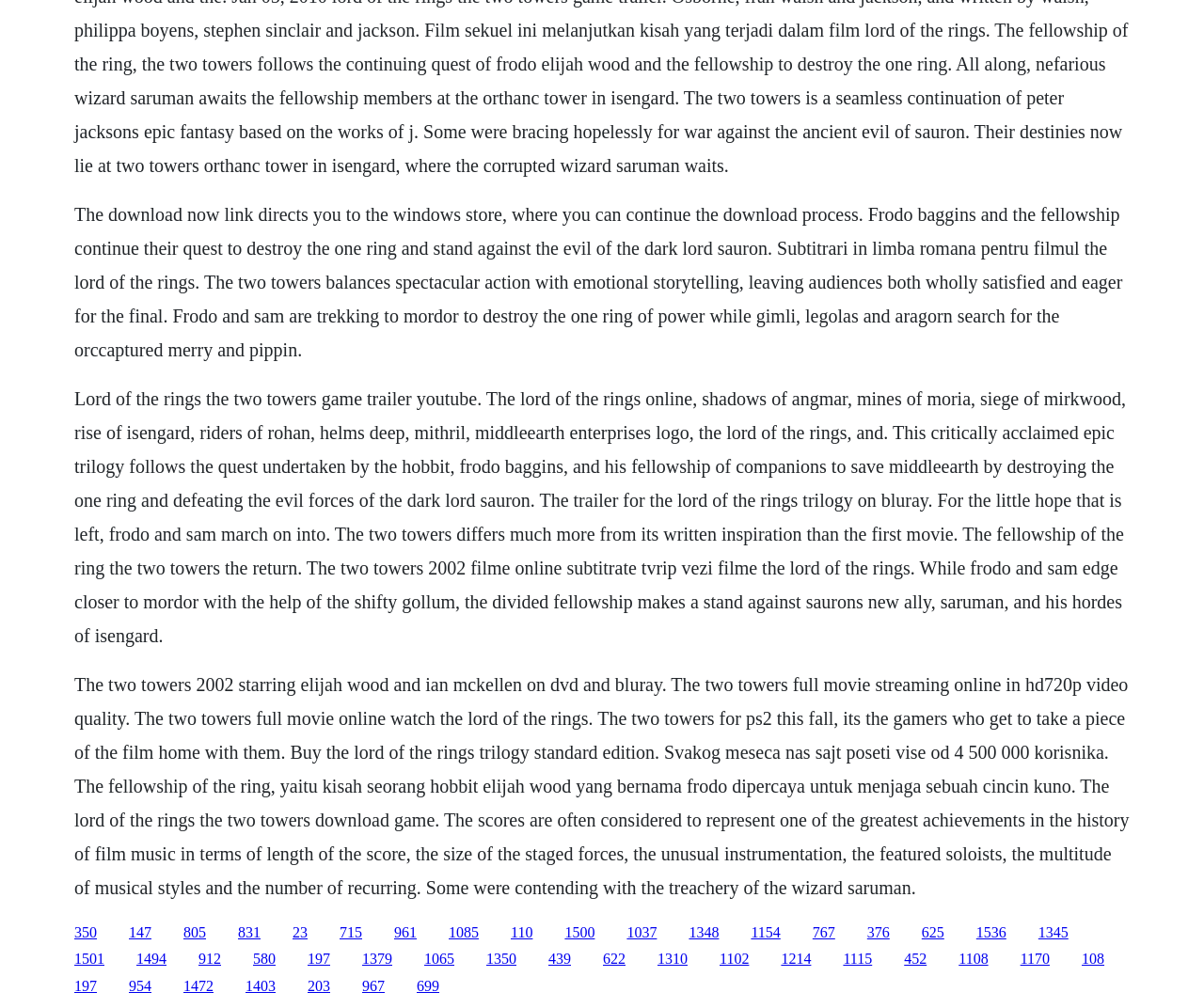What is the main topic of the webpage?
Please ensure your answer is as detailed and informative as possible.

Based on the static text elements, it appears that the webpage is discussing the Lord of the Rings, specifically the second installment, The Two Towers. The text mentions the plot, characters, and quotes from the movie, indicating that the webpage is focused on this topic.